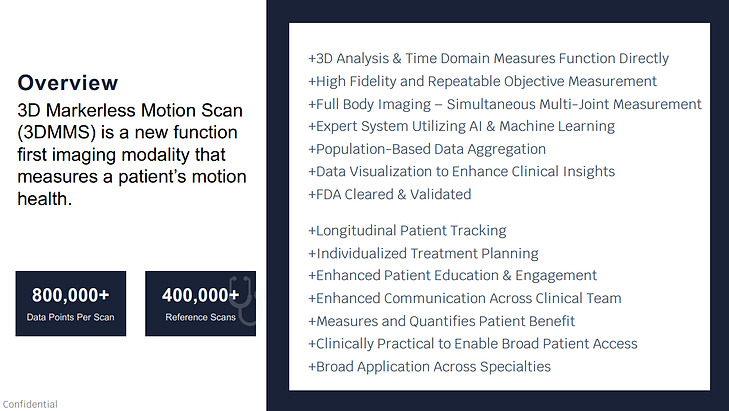Respond concisely with one word or phrase to the following query:
What advanced technologies are integrated in 3DMMS?

AI and machine learning